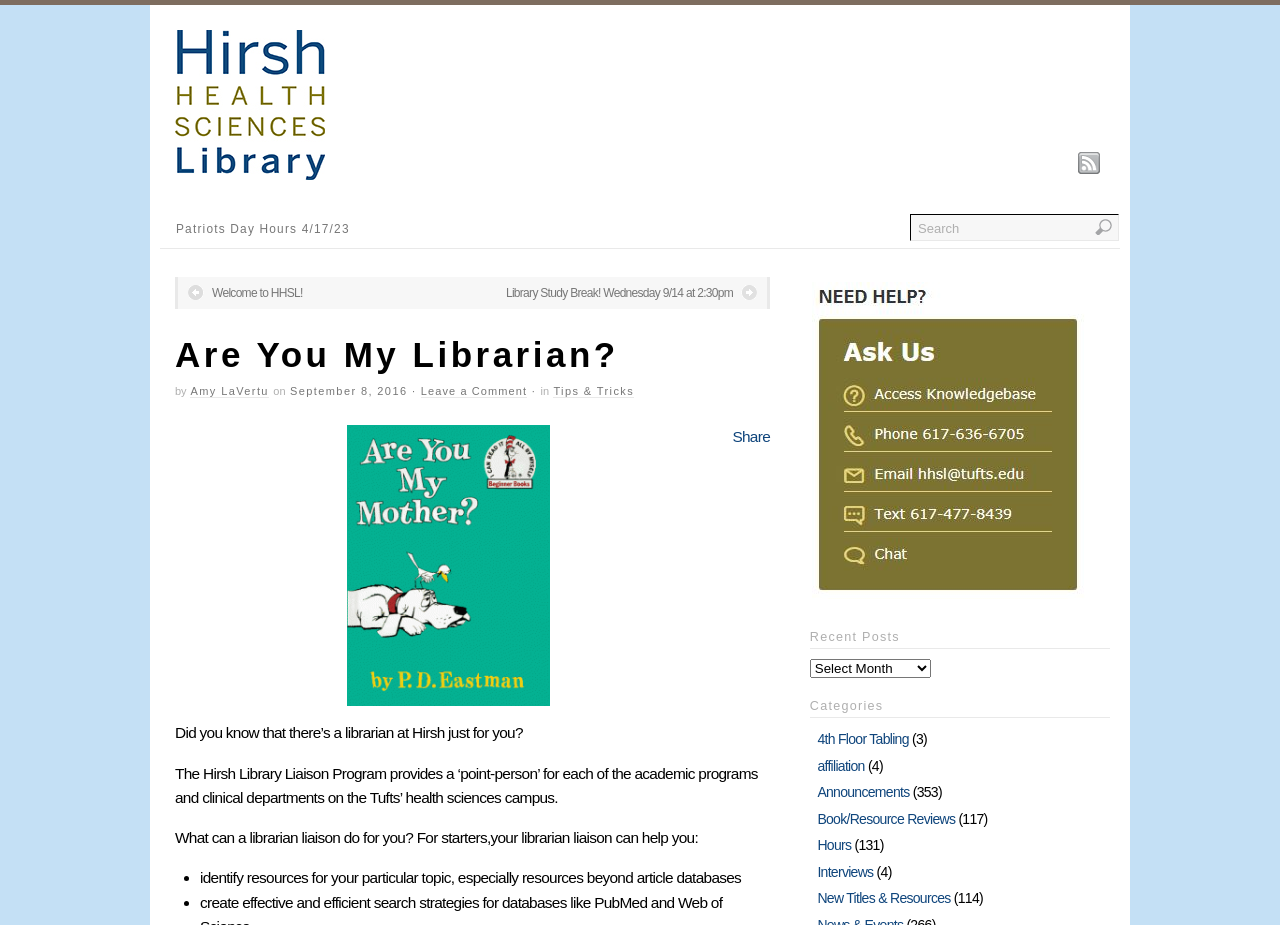Can you find the bounding box coordinates of the area I should click to execute the following instruction: "Leave a comment"?

[0.329, 0.417, 0.412, 0.431]